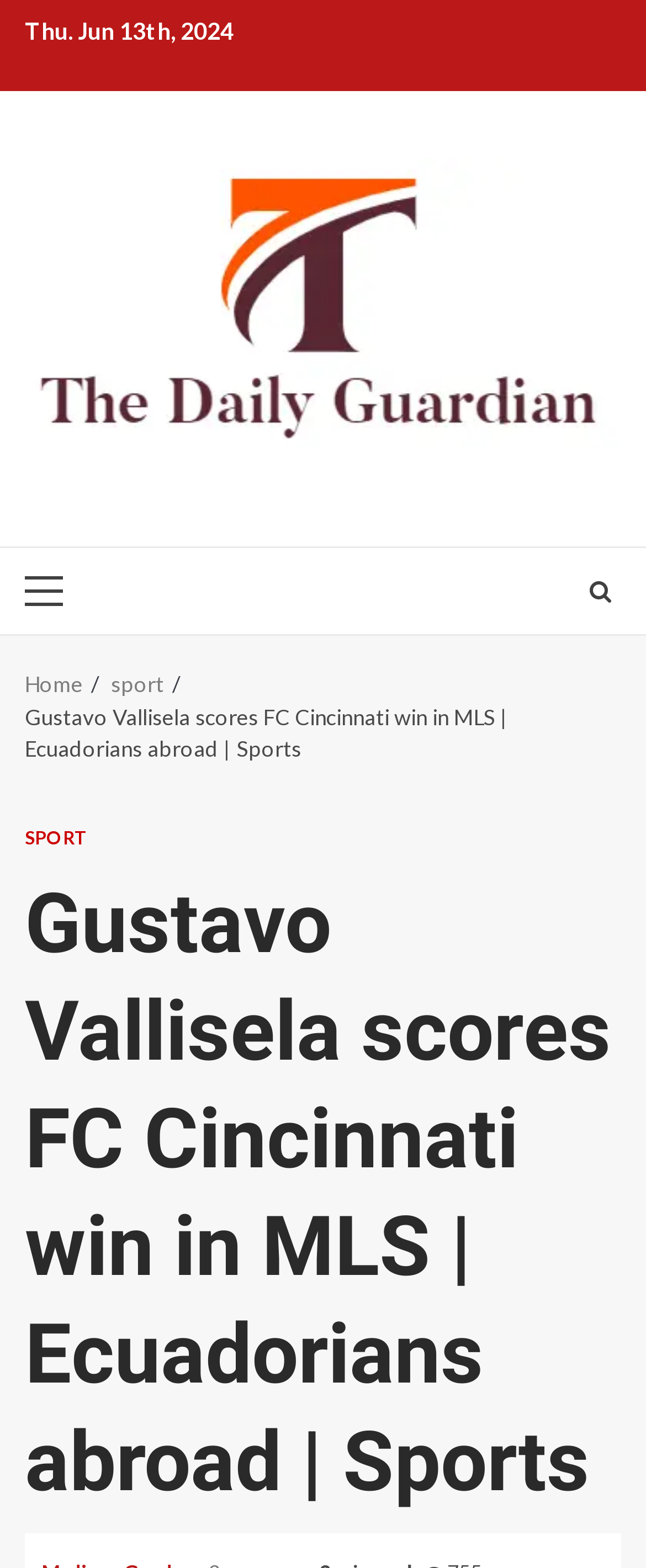Respond to the question below with a concise word or phrase:
What is the logo of the website?

The-Daily-Guardian-Logo